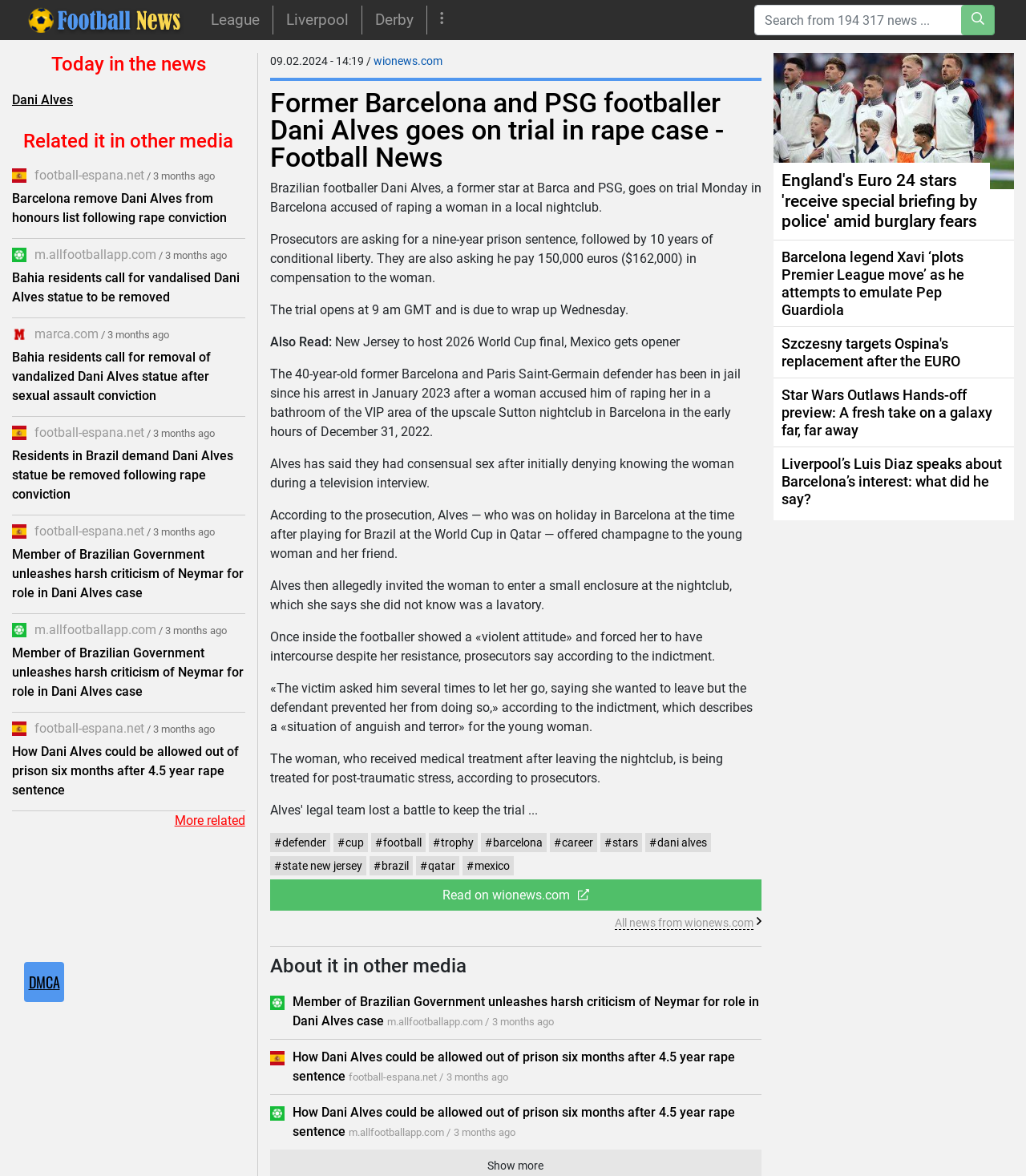Determine the bounding box for the described HTML element: "state New Jersey". Ensure the coordinates are four float numbers between 0 and 1 in the format [left, top, right, bottom].

[0.263, 0.728, 0.357, 0.744]